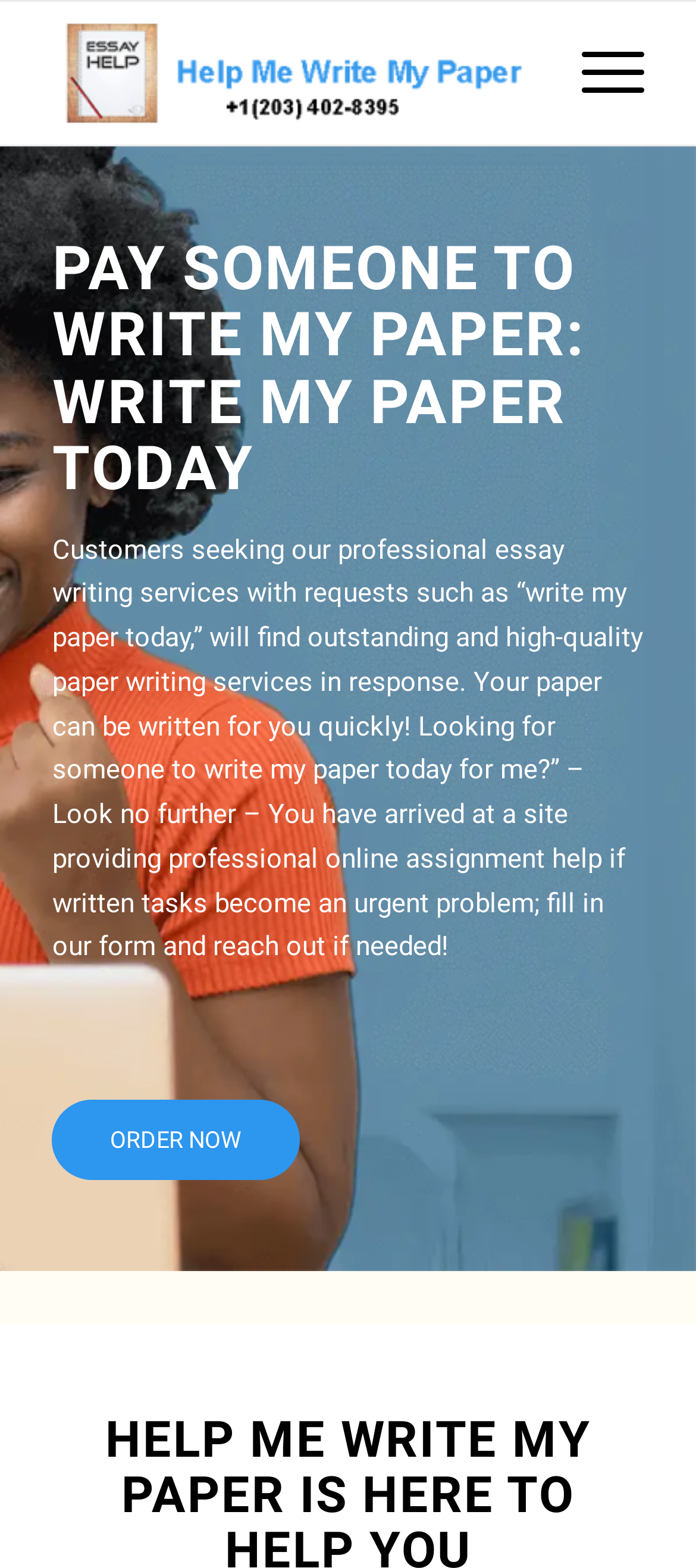Provide a one-word or brief phrase answer to the question:
What is the main purpose of this website?

Paper writing service